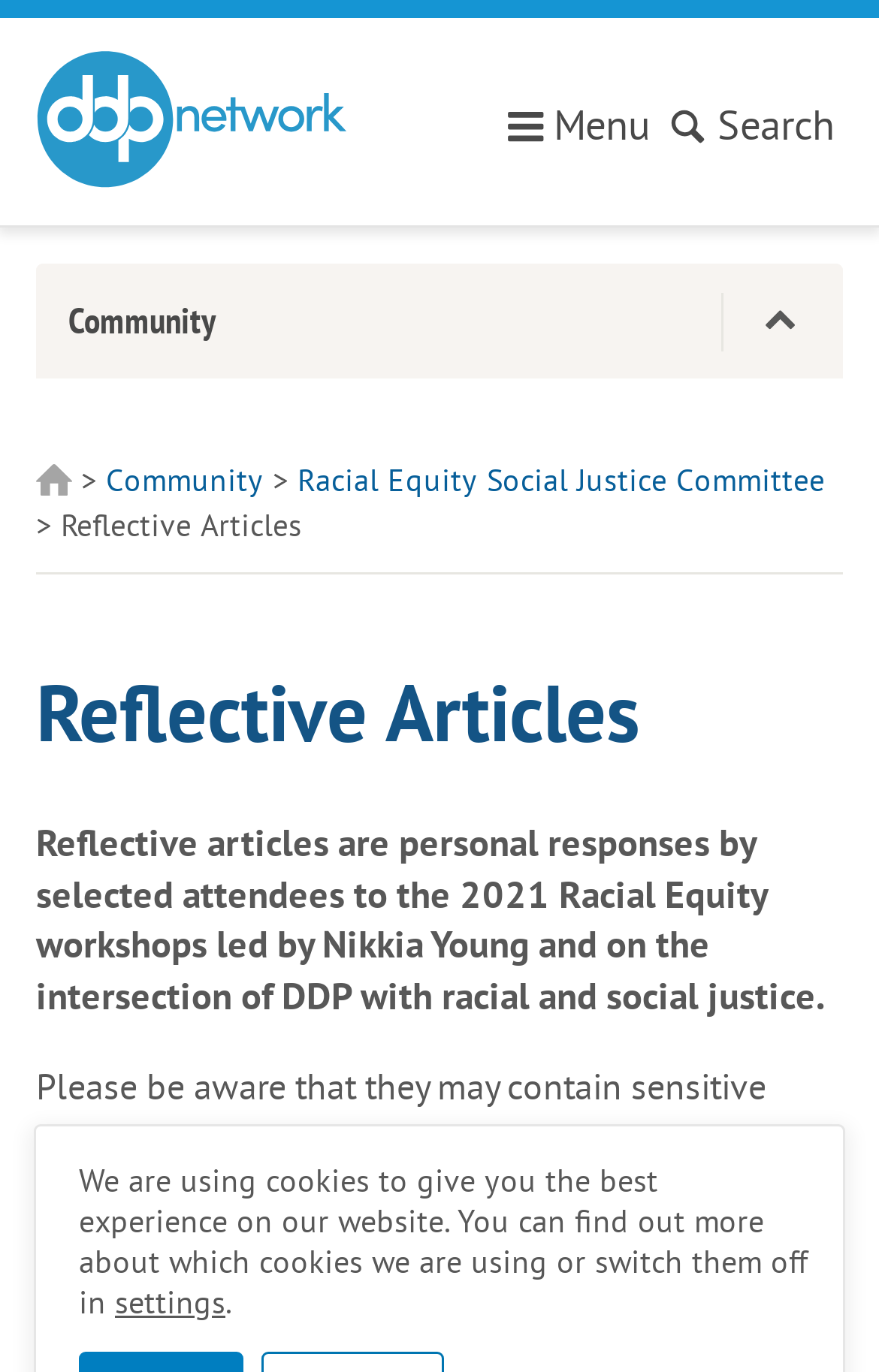Generate a detailed explanation of the webpage's features and information.

The webpage is titled "Reflective Articles - DDP Network" and has a menu button located at the top center, accompanied by a search button to its right. The top-left corner features a link to the "DDP Network" with an associated image, and a sub-menu navigation section below it. This section contains links to "Community", "Home", and "Racial Equity Social Justice Committee", with a checkbox and a chevron-down icon next to the "Community" link.

Below the navigation section, there is a heading titled "Reflective Articles" with a descriptive text that explains the content of the page. The text states that the articles are personal responses by selected attendees to the 2021 Racial Equity workshops, led by Nikkia Young, and explores the intersection of DDP with racial and social justice. A warning note follows, indicating that the articles may contain sensitive anecdotes and stories that could be upsetting and re-triggering.

At the bottom of the page, there is a notice about the use of cookies on the website, with a button to access settings.